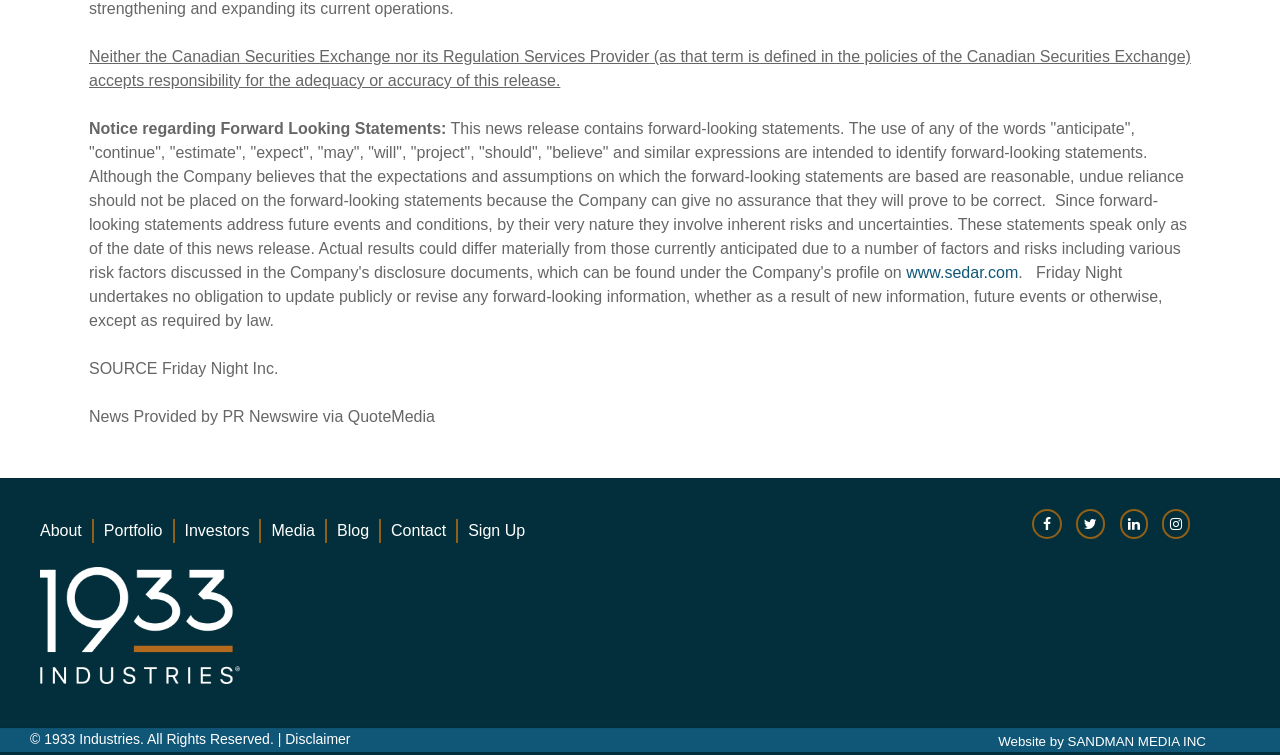Please specify the bounding box coordinates in the format (top-left x, top-left y, bottom-right x, bottom-right y), with values ranging from 0 to 1. Identify the bounding box for the UI component described as follows: SANDMAN MEDIA INC

[0.834, 0.972, 0.942, 0.992]